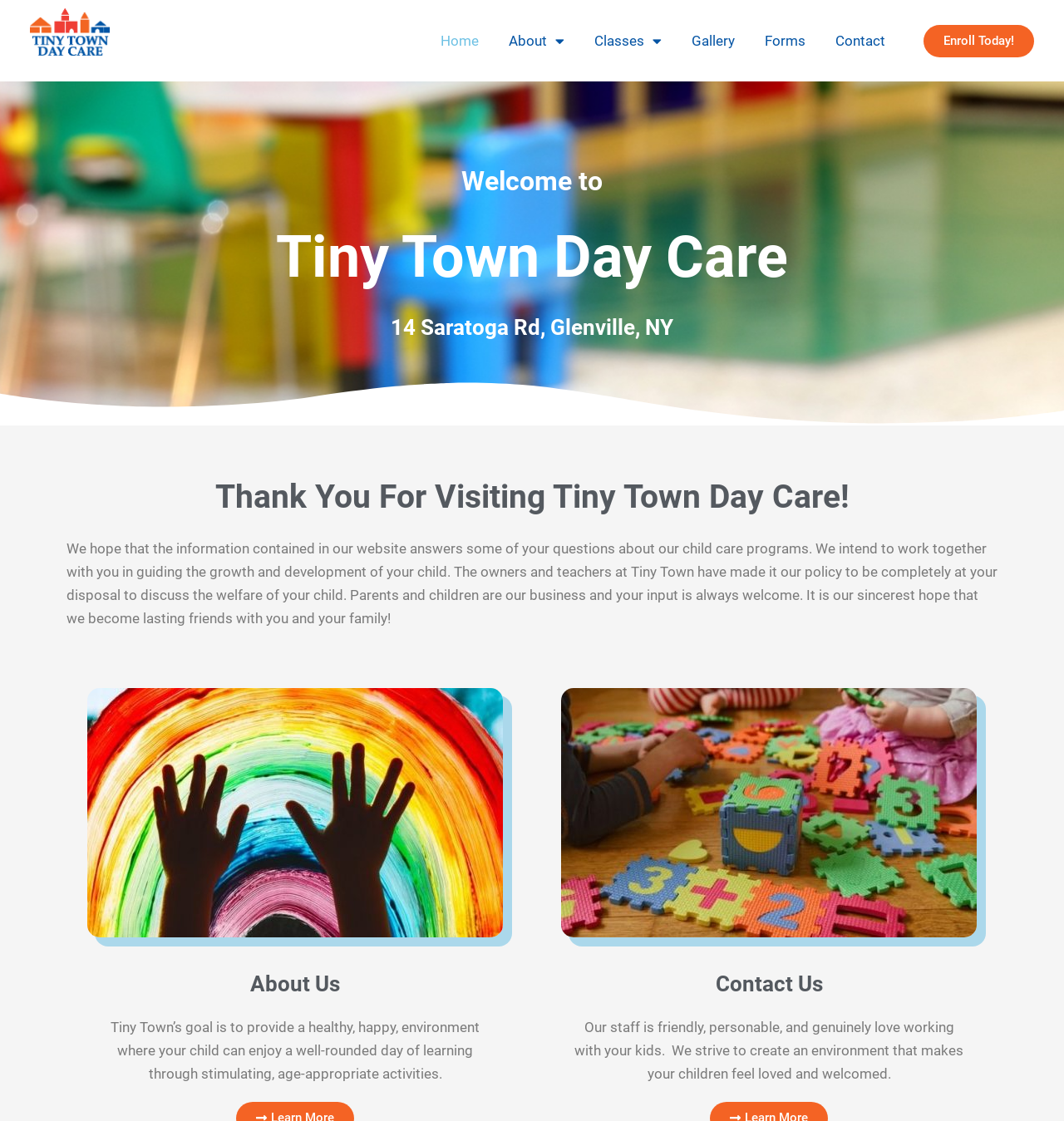What is the main heading displayed on the webpage? Please provide the text.

Tiny Town Day Care